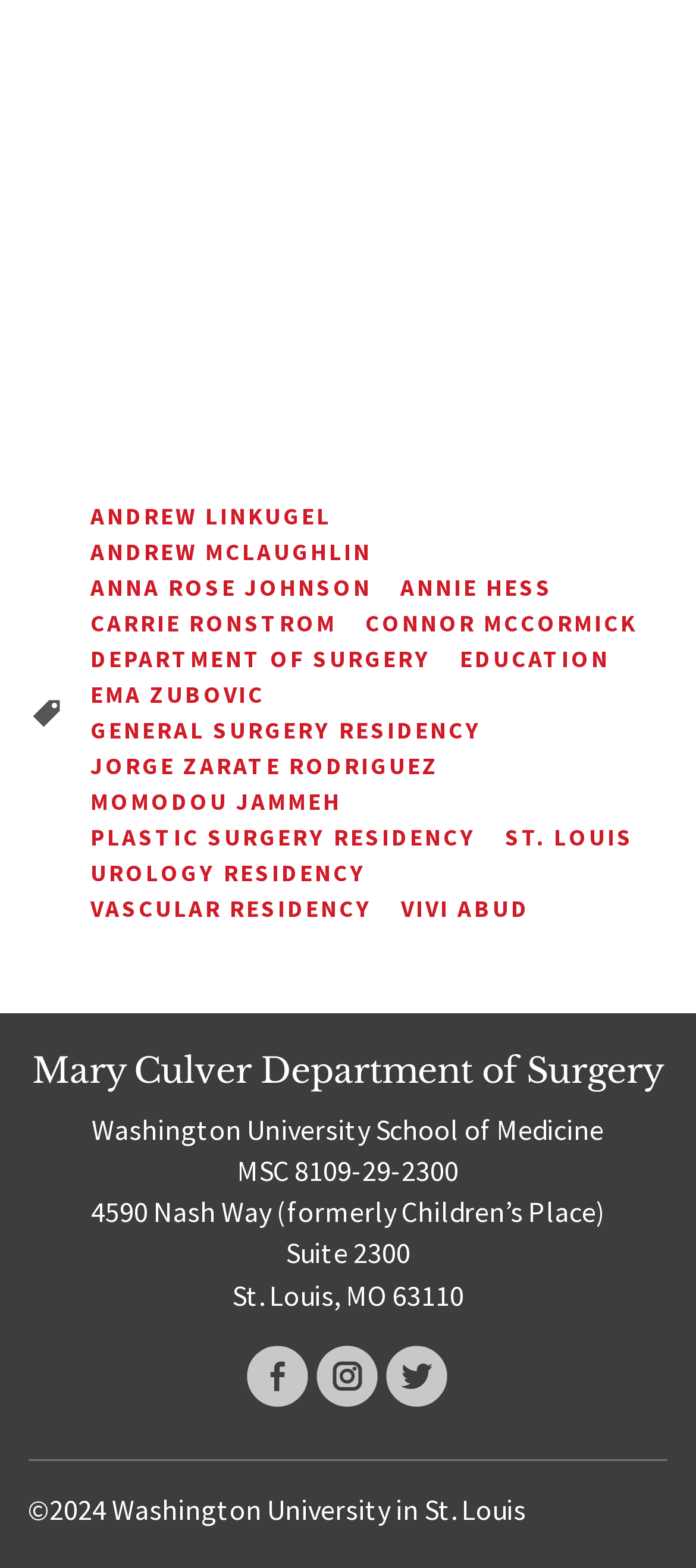Determine the bounding box coordinates of the clickable region to execute the instruction: "View the UROLOGY RESIDENCY program". The coordinates should be four float numbers between 0 and 1, denoted as [left, top, right, bottom].

[0.13, 0.549, 0.527, 0.565]